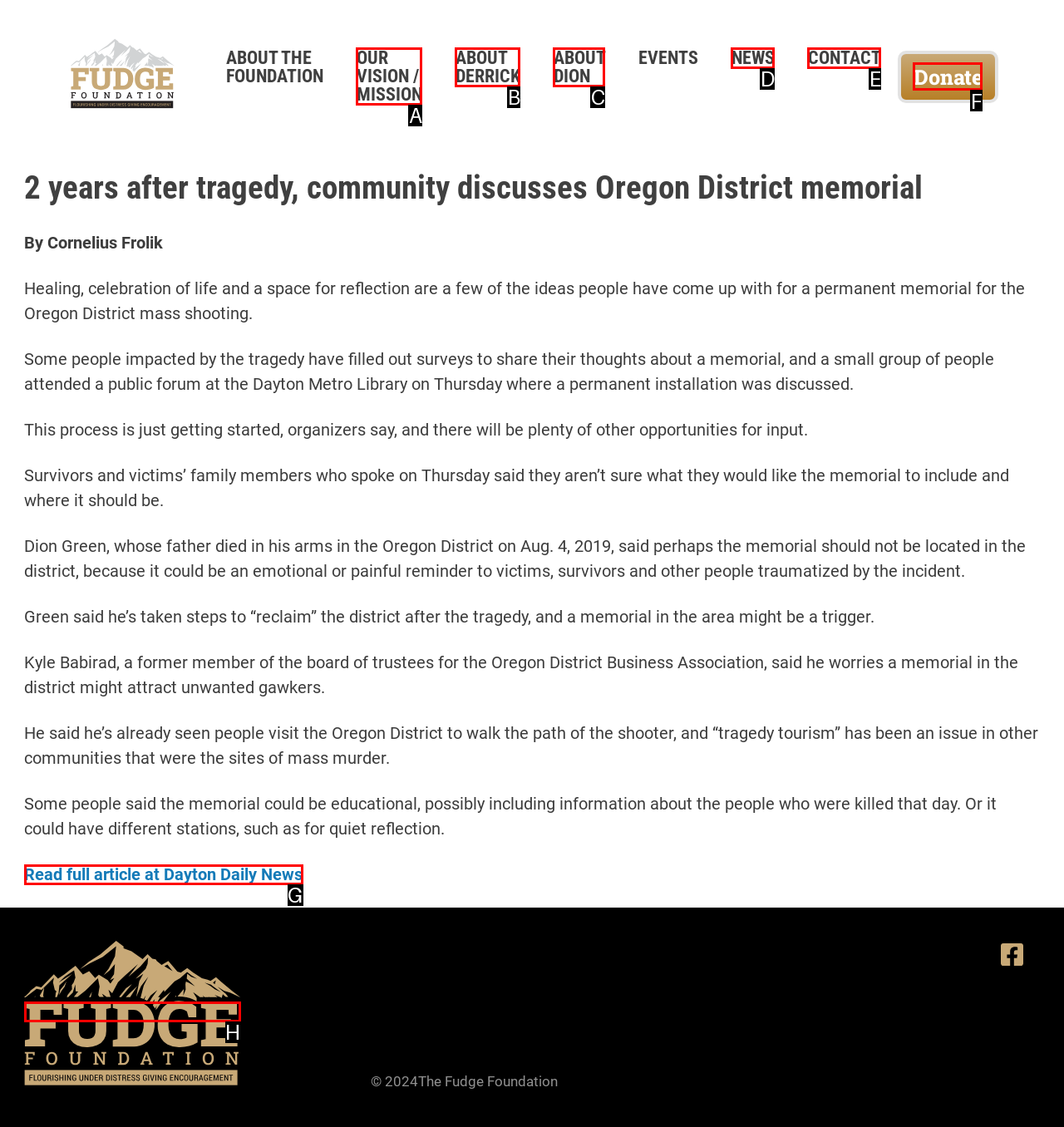Find the option that fits the given description: OUR VISION / MISSION
Answer with the letter representing the correct choice directly.

A